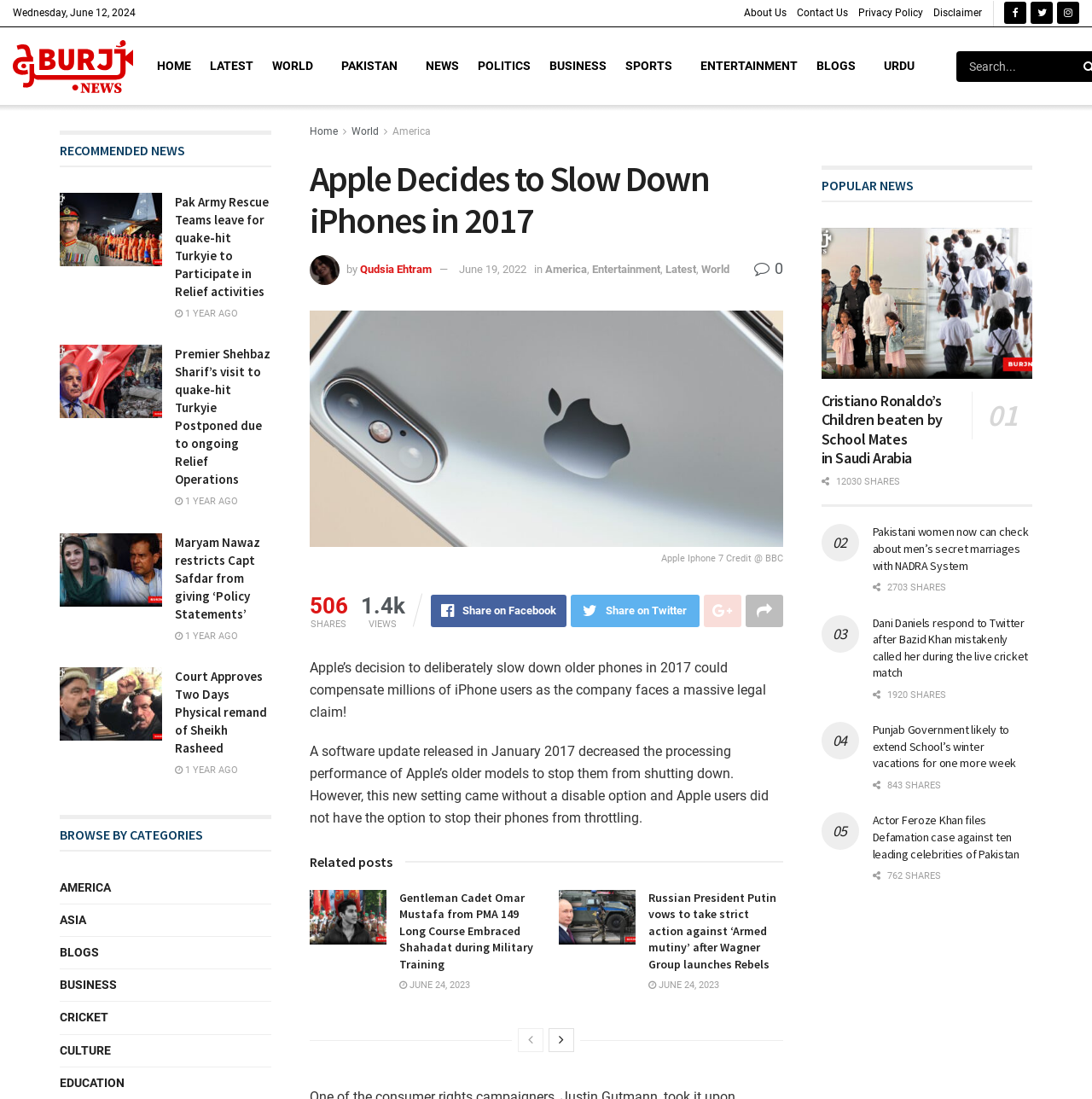Find the bounding box coordinates of the element you need to click on to perform this action: 'View the 'Related posts''. The coordinates should be represented by four float values between 0 and 1, in the format [left, top, right, bottom].

[0.283, 0.77, 0.371, 0.798]